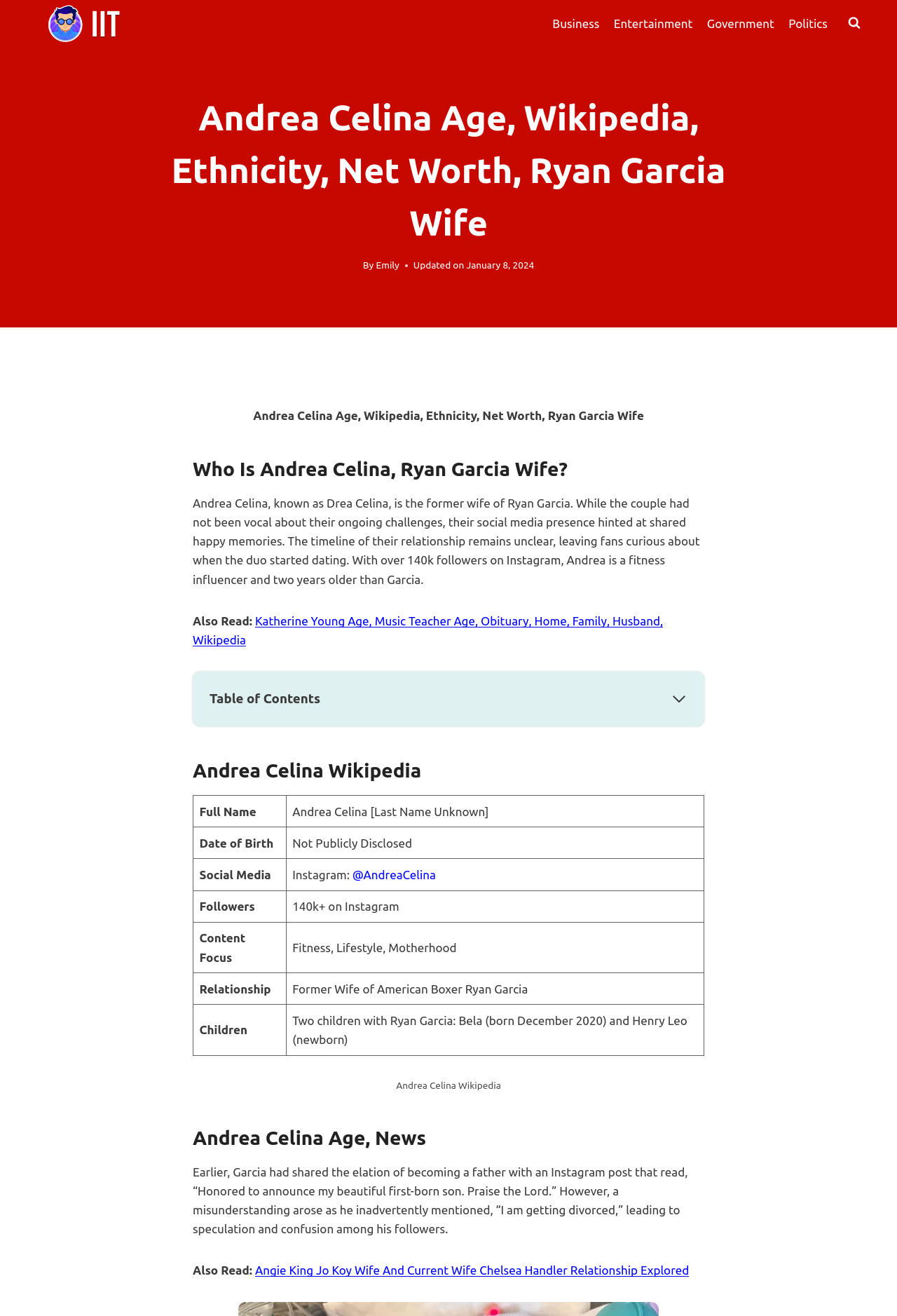Locate the coordinates of the bounding box for the clickable region that fulfills this instruction: "Click the 'Expand Table of Contents' button".

[0.748, 0.525, 0.766, 0.538]